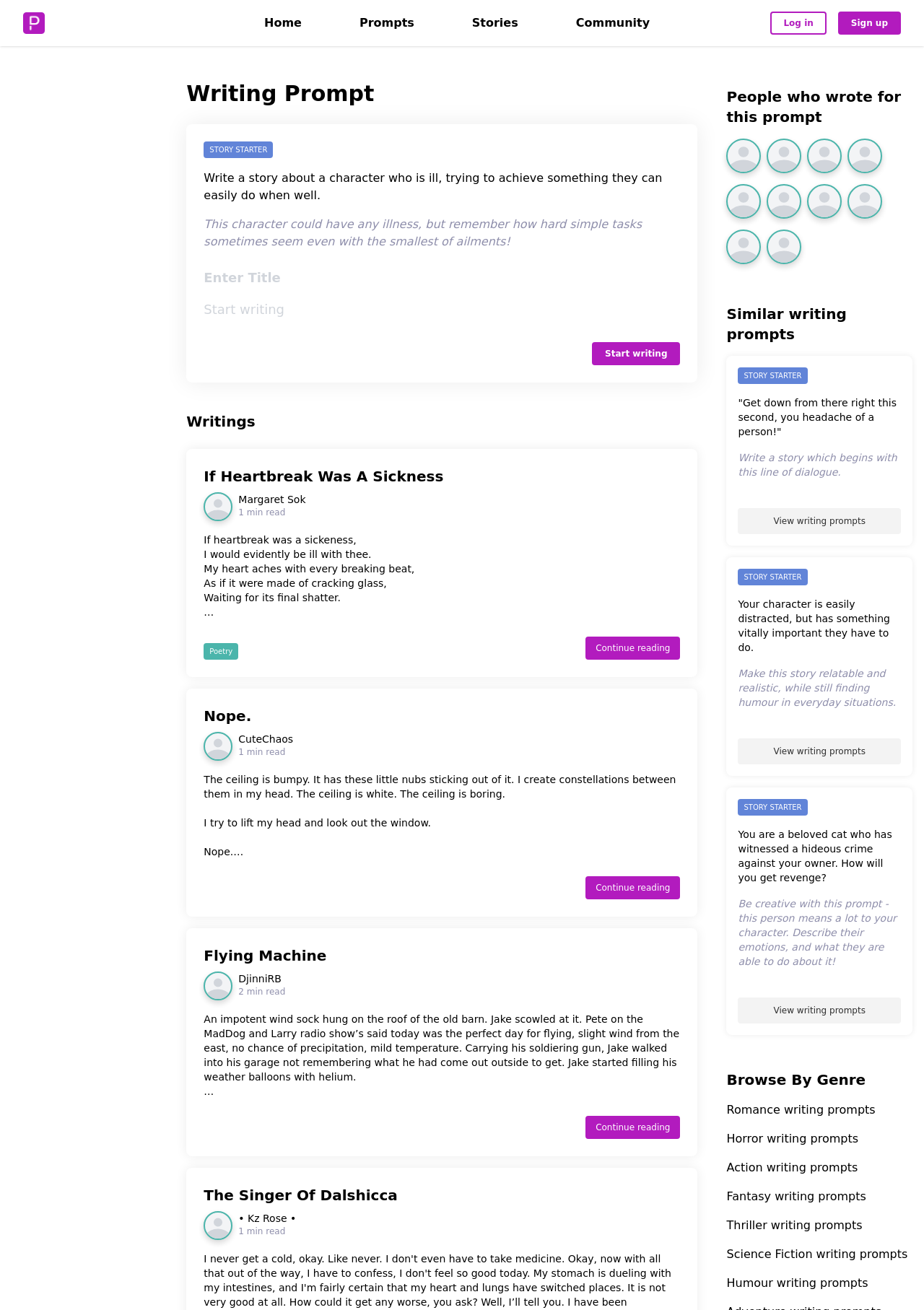Find the bounding box coordinates for the HTML element specified by: "If Heartbreak Was A Sickness".

[0.221, 0.356, 0.736, 0.371]